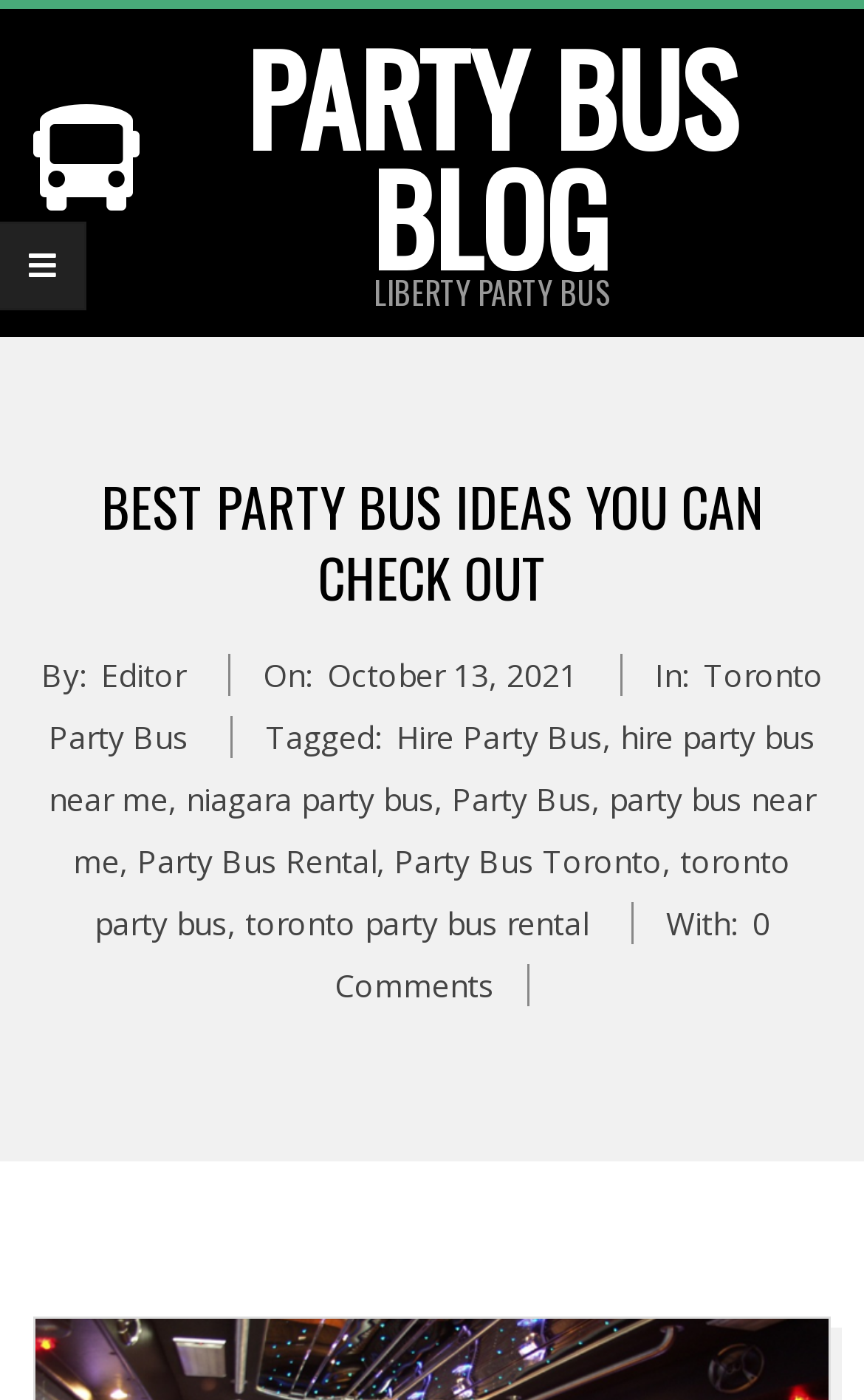What is the category of the blog post?
Refer to the screenshot and respond with a concise word or phrase.

Toronto Party Bus